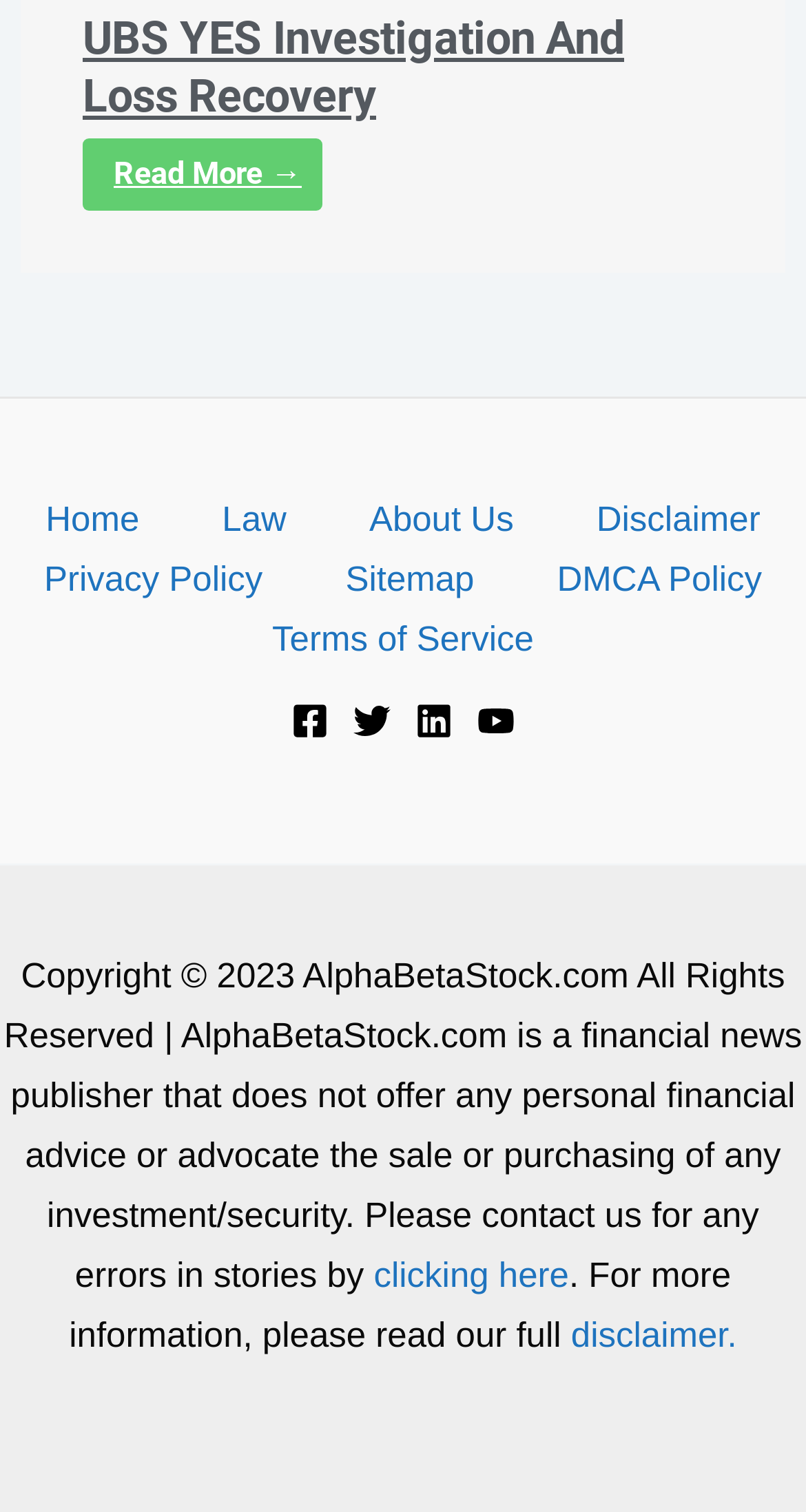Please find the bounding box coordinates of the element that you should click to achieve the following instruction: "Visit the Facebook page". The coordinates should be presented as four float numbers between 0 and 1: [left, top, right, bottom].

[0.362, 0.464, 0.408, 0.489]